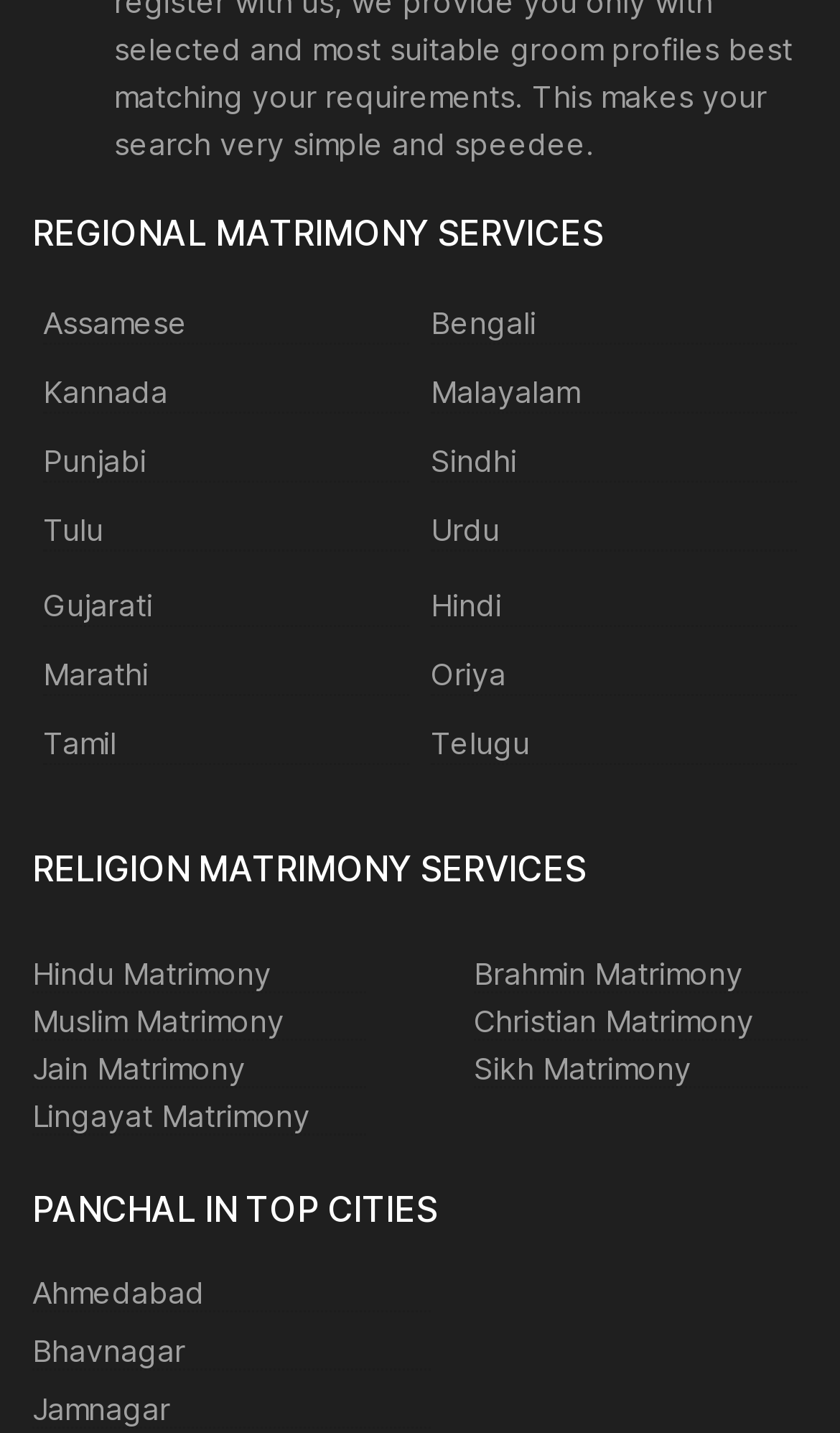Utilize the details in the image to give a detailed response to the question: What is the second language listed under regional matrimony services?

To find the second language listed under regional matrimony services, we need to look at the headings under 'REGIONAL MATRIMONY SERVICES'. The first heading is 'Assamese', and the second heading is 'Kannada', which is located at coordinates [0.051, 0.26, 0.487, 0.296].